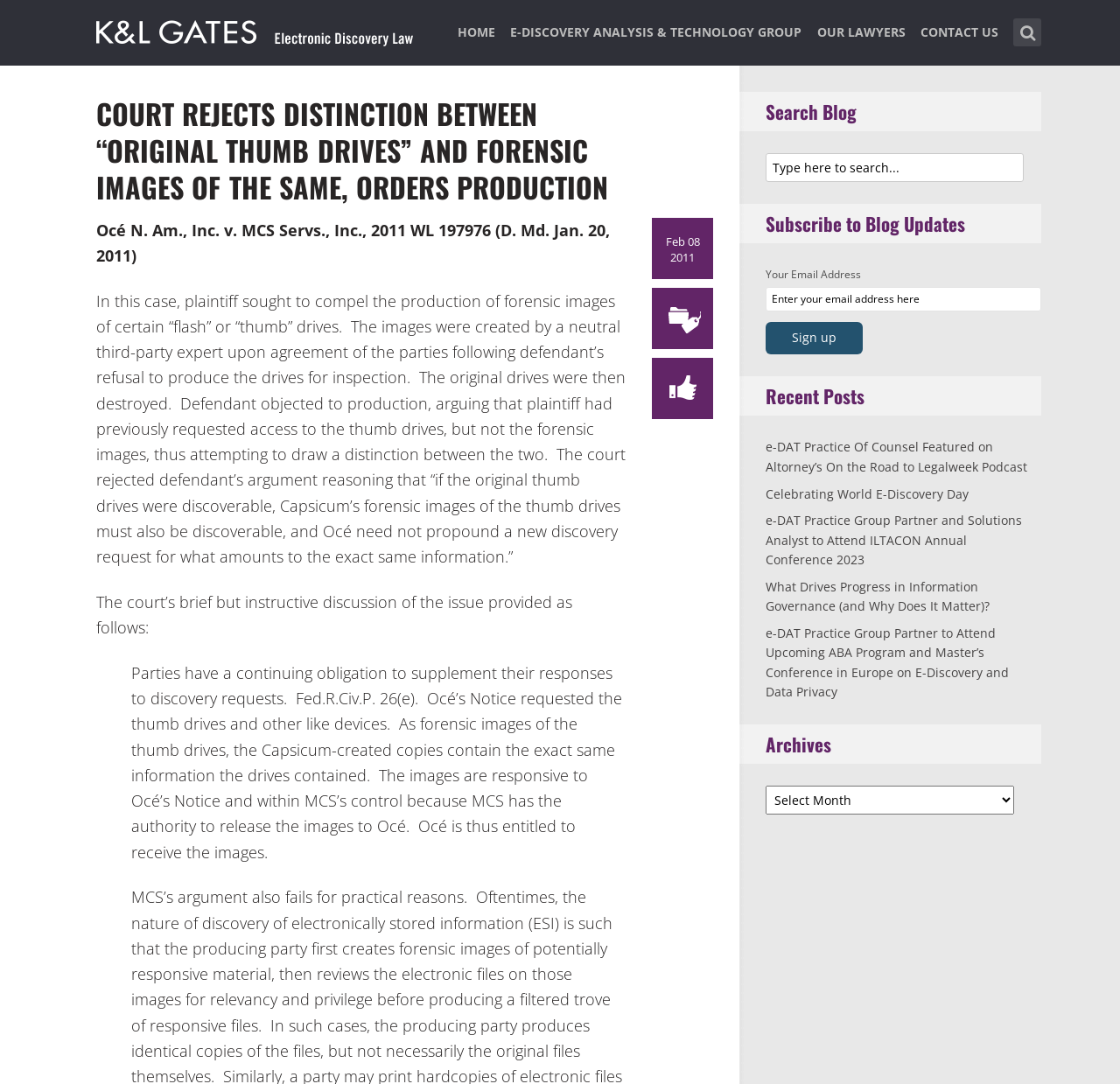What is the date of the court case?
Please answer the question with a detailed and comprehensive explanation.

I found the date of the court case by looking at the static text element that says 'Feb 08 2011' which is located below the main heading of the webpage.